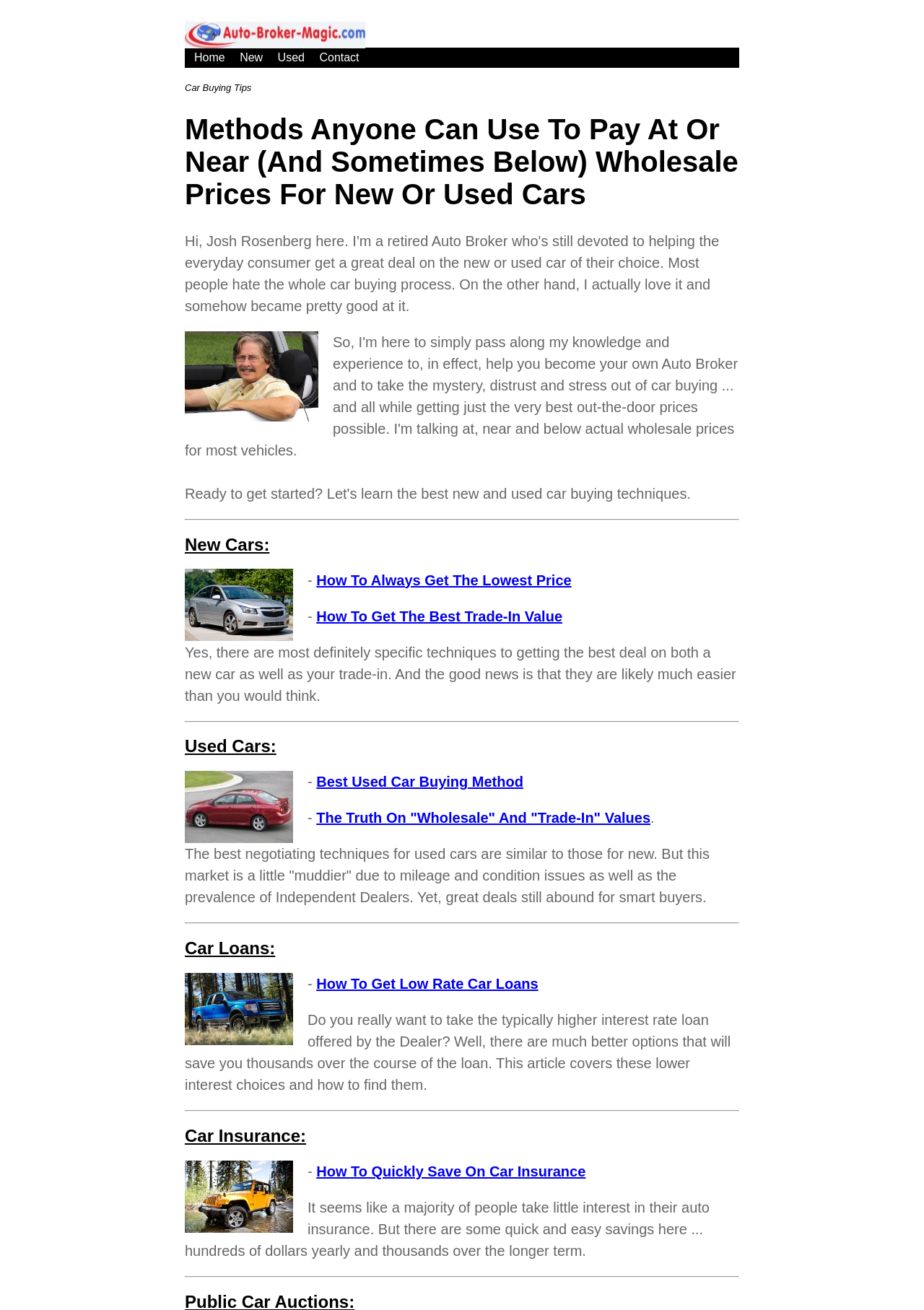Please analyze the image and provide a thorough answer to the question:
What is the main topic of this webpage?

Based on the webpage's structure and content, it appears to be focused on providing tips and guides for buying new and used cars, including how to negotiate prices, get low-rate car loans, and save on car insurance.